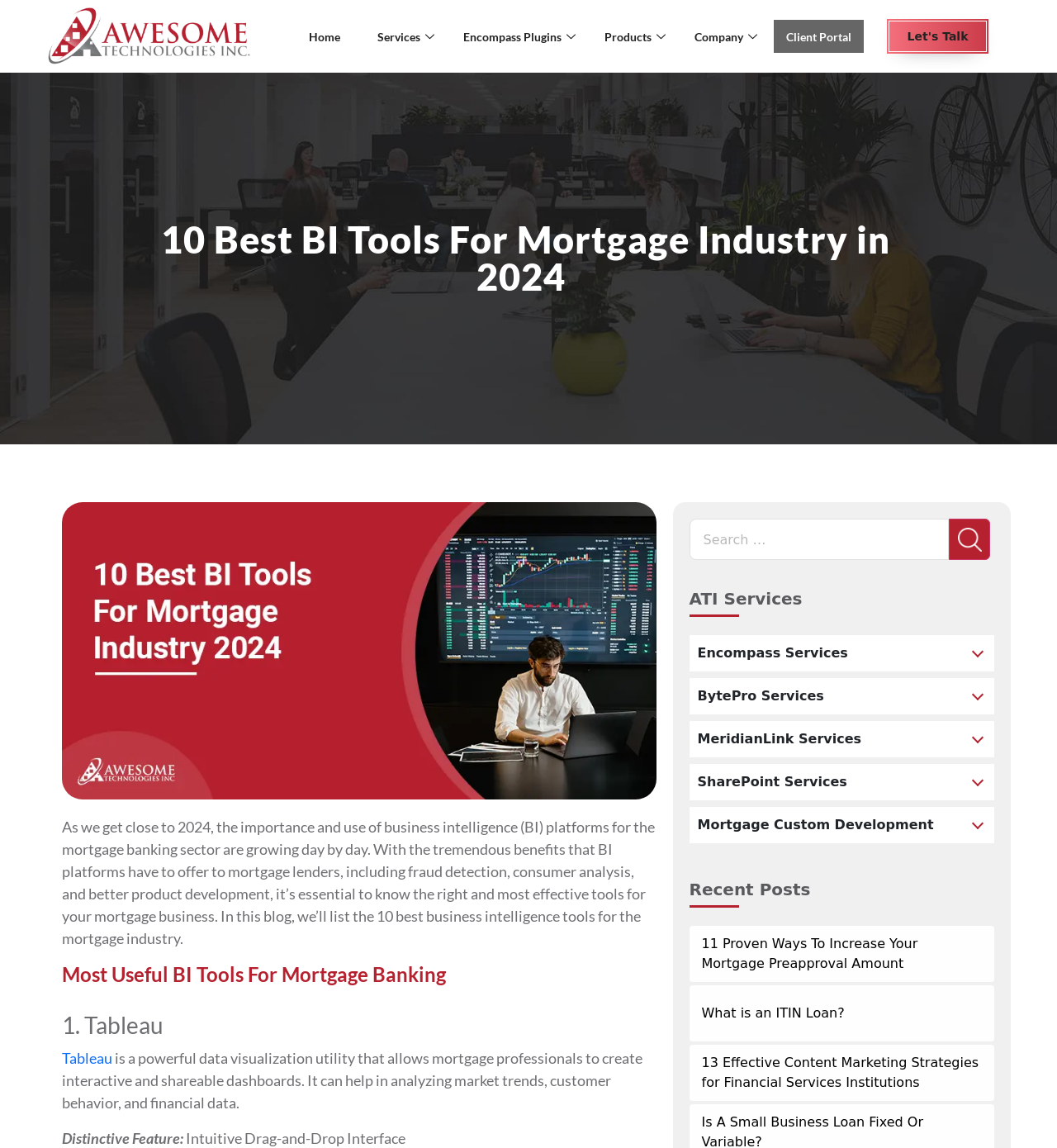Generate the text content of the main headline of the webpage.

10 Best BI Tools For Mortgage Industry in 2024 